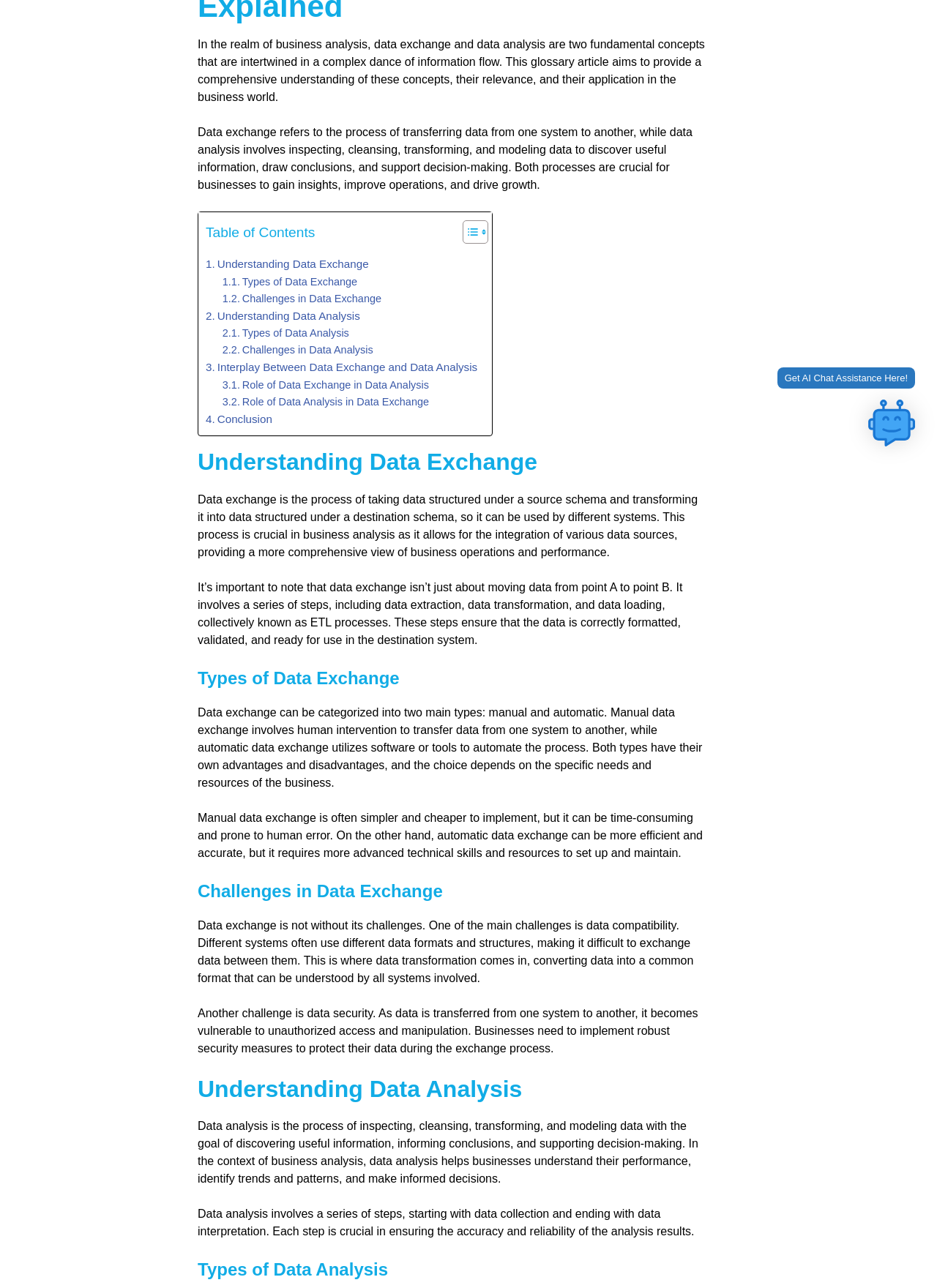Using the description "title="University of Warwick homepage"", predict the bounding box of the relevant HTML element.

None